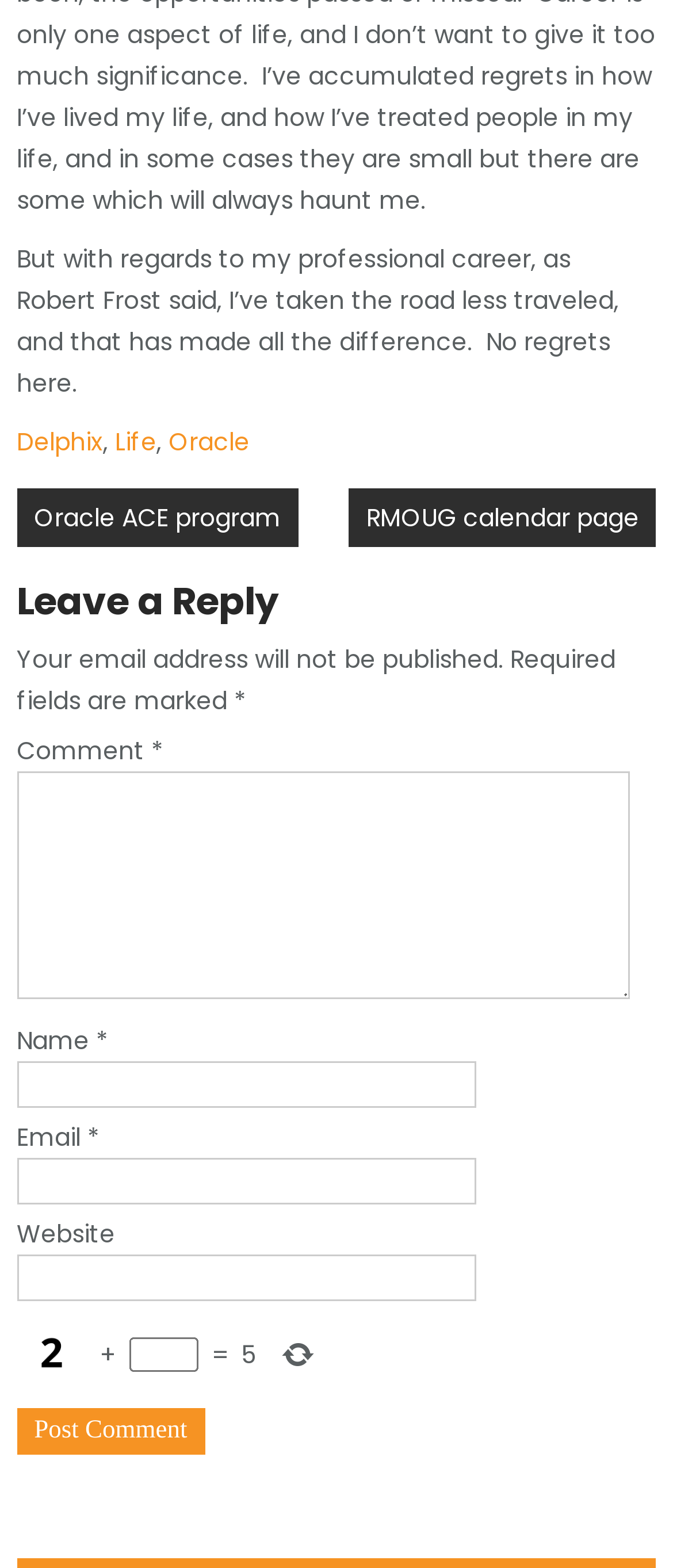Based on the element description: "Life", identify the UI element and provide its bounding box coordinates. Use four float numbers between 0 and 1, [left, top, right, bottom].

[0.171, 0.271, 0.233, 0.293]